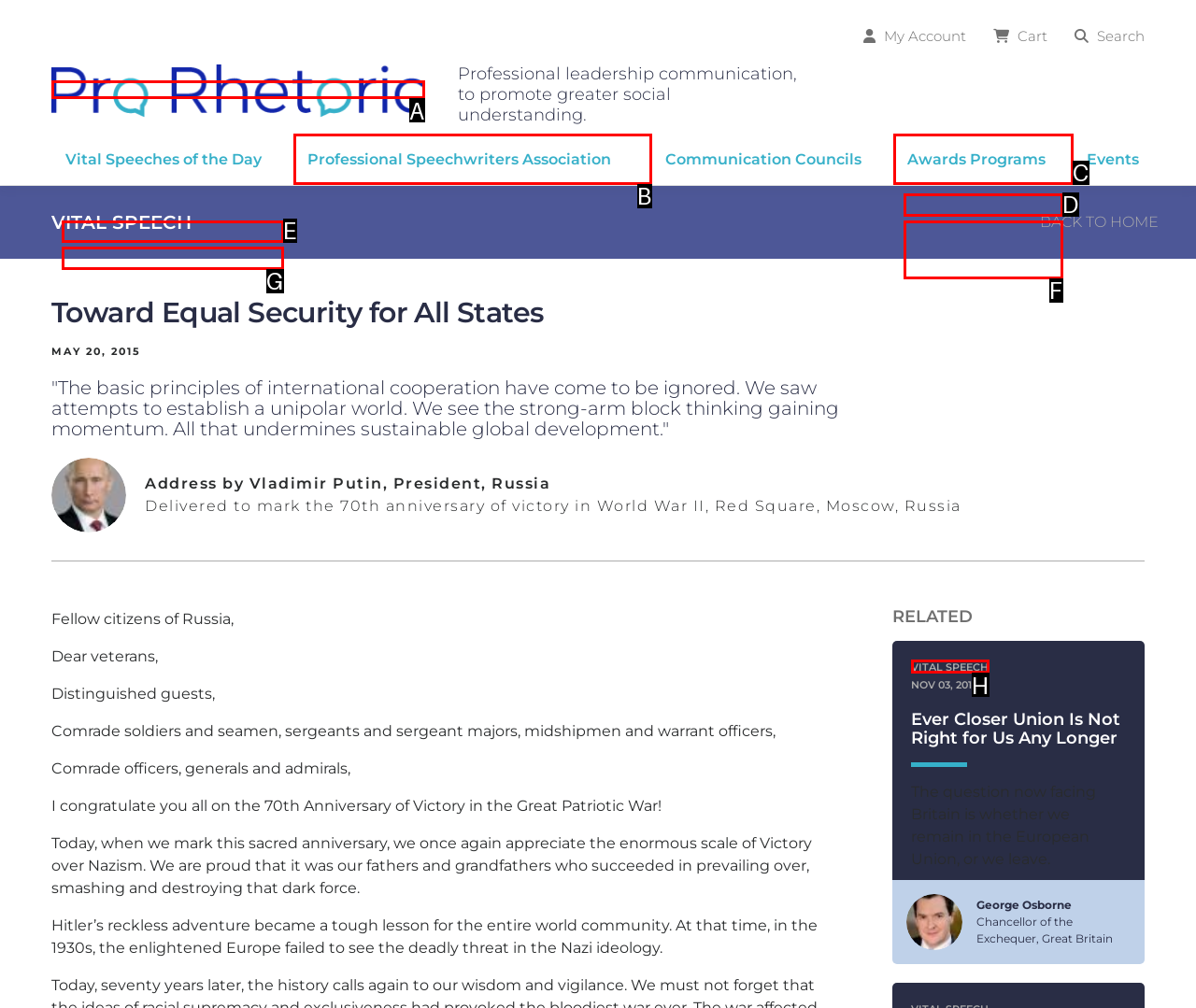Tell me the letter of the UI element to click in order to accomplish the following task: Visit Pro Rhetoric
Answer with the letter of the chosen option from the given choices directly.

A